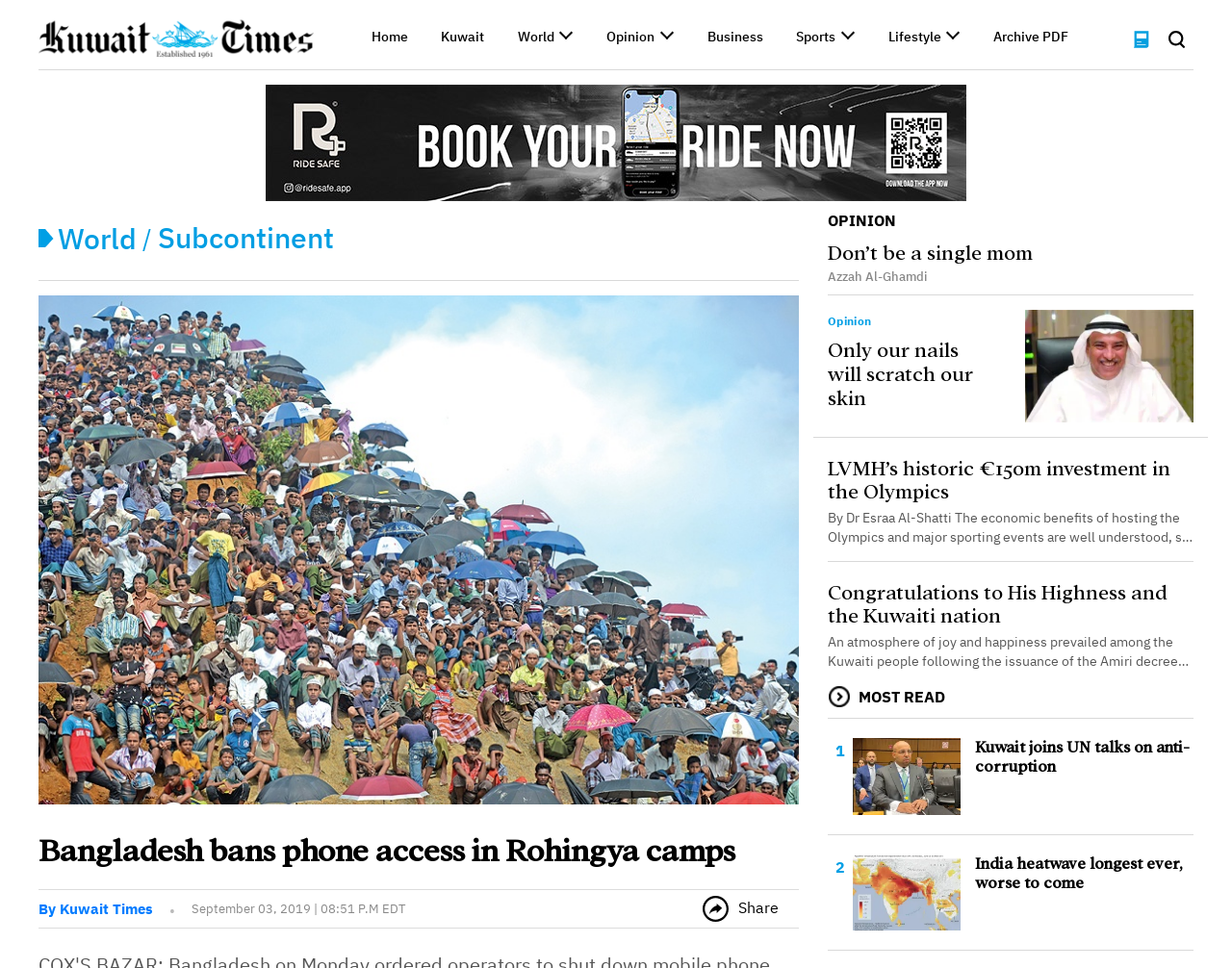Summarize the contents and layout of the webpage in detail.

The webpage is a news article page from Kuwait Times, with a logo at the top left corner. Below the logo, there is a navigation menu with links to various sections such as Home, Kuwait, World, Opinion, Business, Sports, and Lifestyle. Each section has a heading and some have sub-links with list markers.

On the top right corner, there is a search bar with a search button and a close button. Below the navigation menu, there is a large banner ad.

The main content of the page is an article titled "Bangladesh bans phone access in Rohingya camps" with a heading and a subheading. The article has a brief summary and a "Read more" link. Below the article, there is a section with links to related articles and a section with a list of opinion articles.

At the bottom of the page, there is a section with links to other news categories such as Middle East, Subcontinent, Asia, Africa, America, and Europe. There are also links to other sections such as Business, Sports, and Lifestyle.

The page has a clean and organized layout, with clear headings and concise text. The use of images is minimal, with only a few icons and a banner ad. The overall design is simple and easy to navigate.